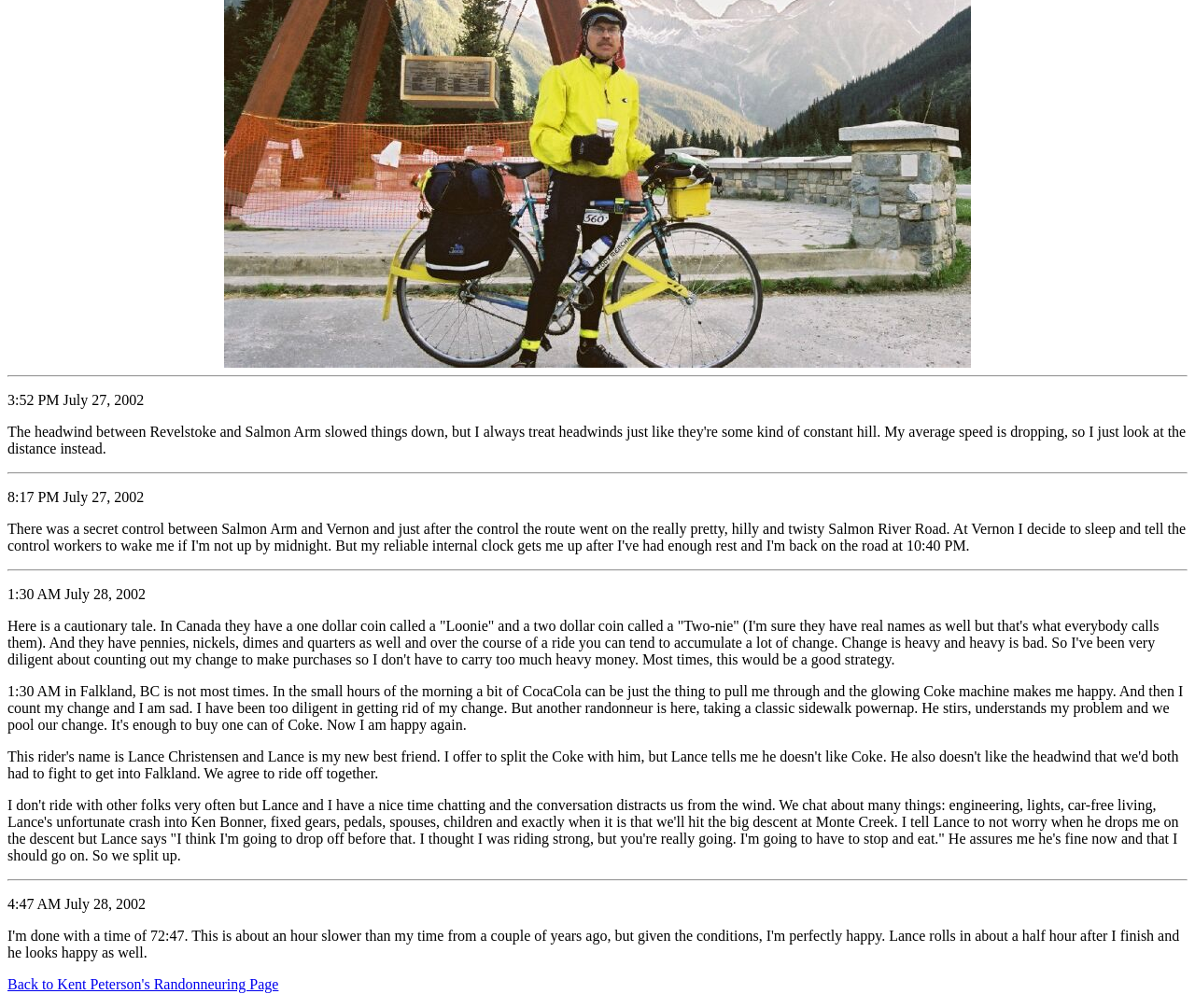Where can the user go by clicking the link at the bottom?
Please provide a single word or phrase in response based on the screenshot.

Kent Peterson's Randonneuring Page